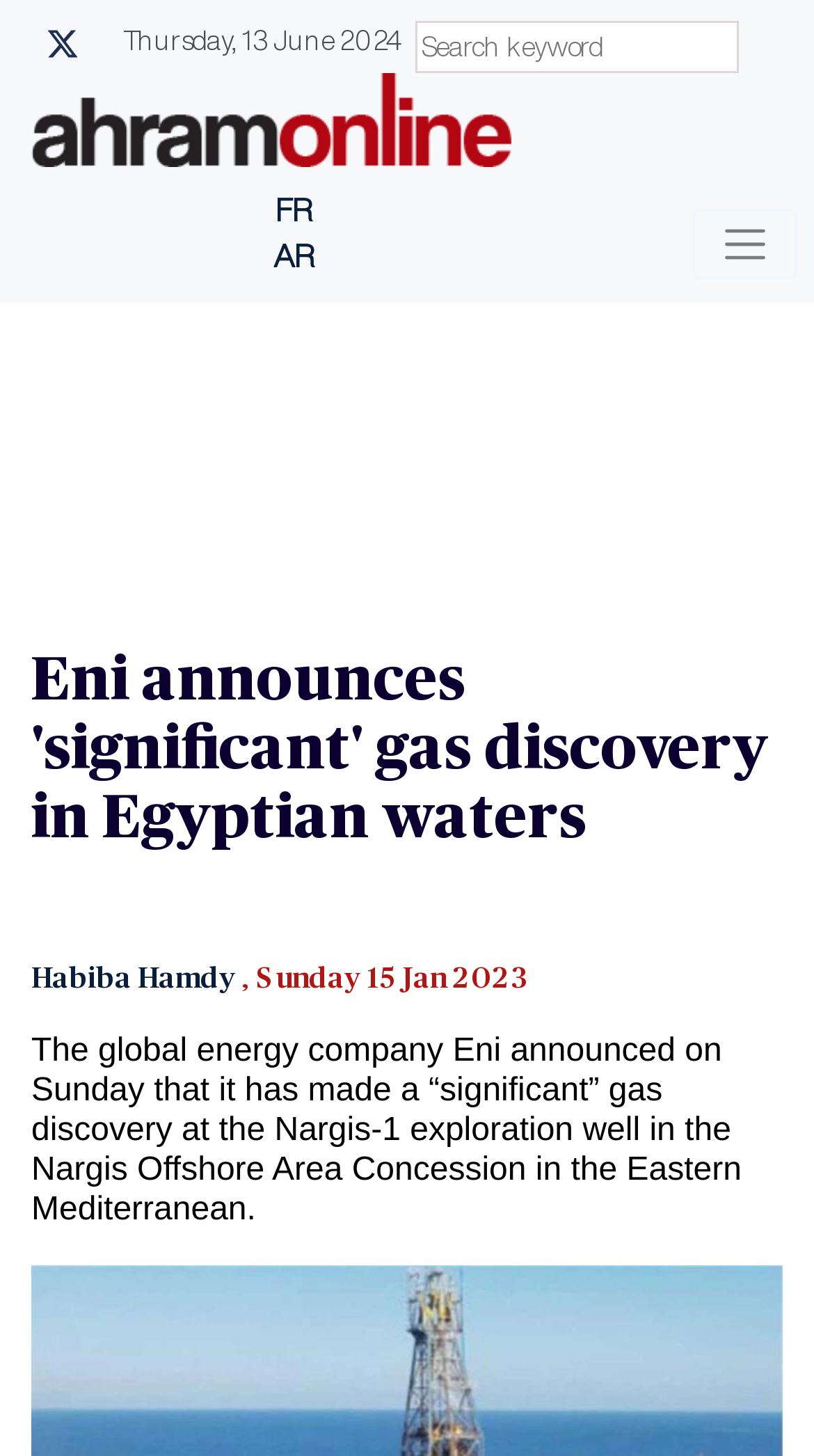What is the main heading displayed on the webpage? Please provide the text.

Eni announces 'significant' gas discovery in Egyptian waters